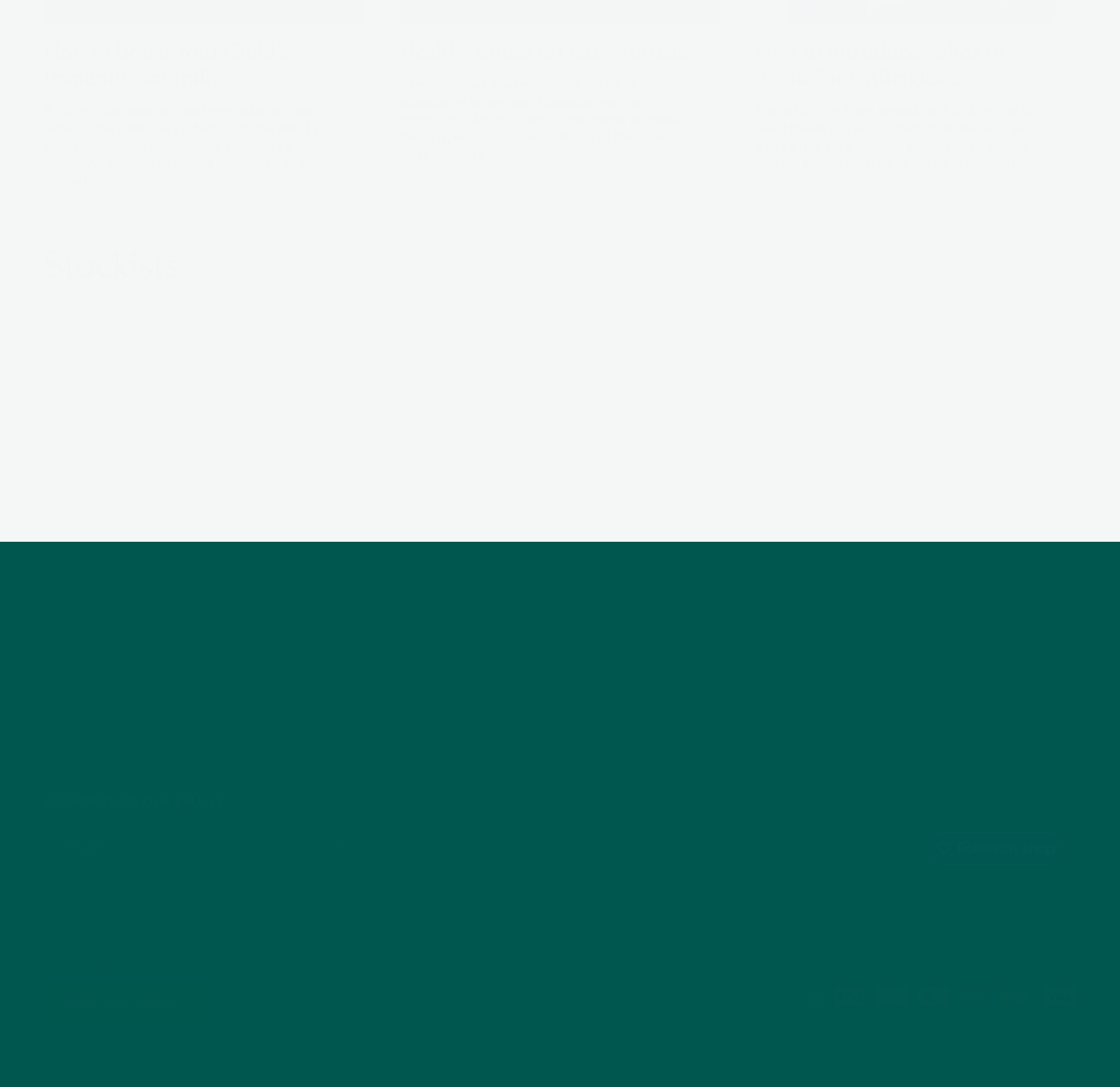Locate the bounding box coordinates of the clickable region to complete the following instruction: "Subscribe to our emails."

[0.285, 0.761, 0.32, 0.799]